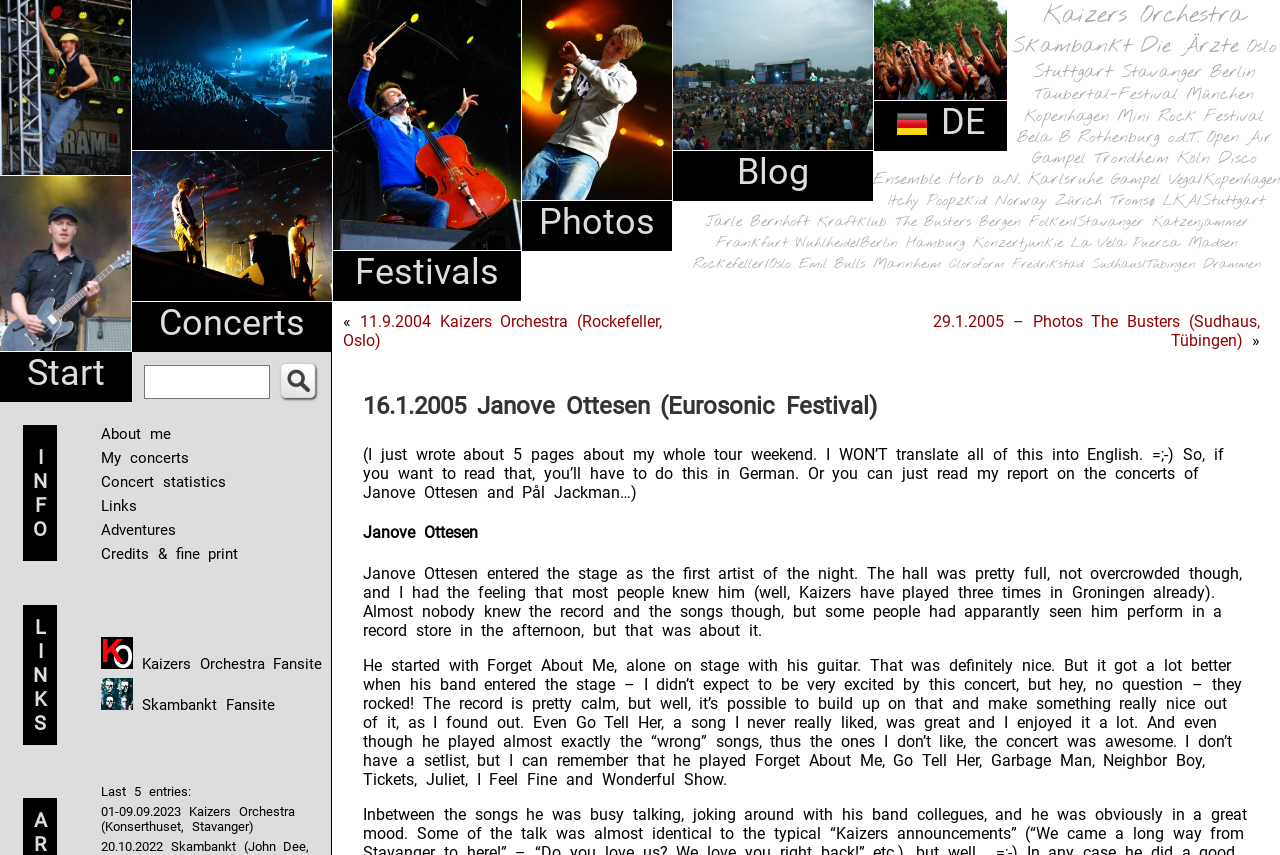Locate the bounding box coordinates of the area you need to click to fulfill this instruction: 'Search for something'. The coordinates must be in the form of four float numbers ranging from 0 to 1: [left, top, right, bottom].

None